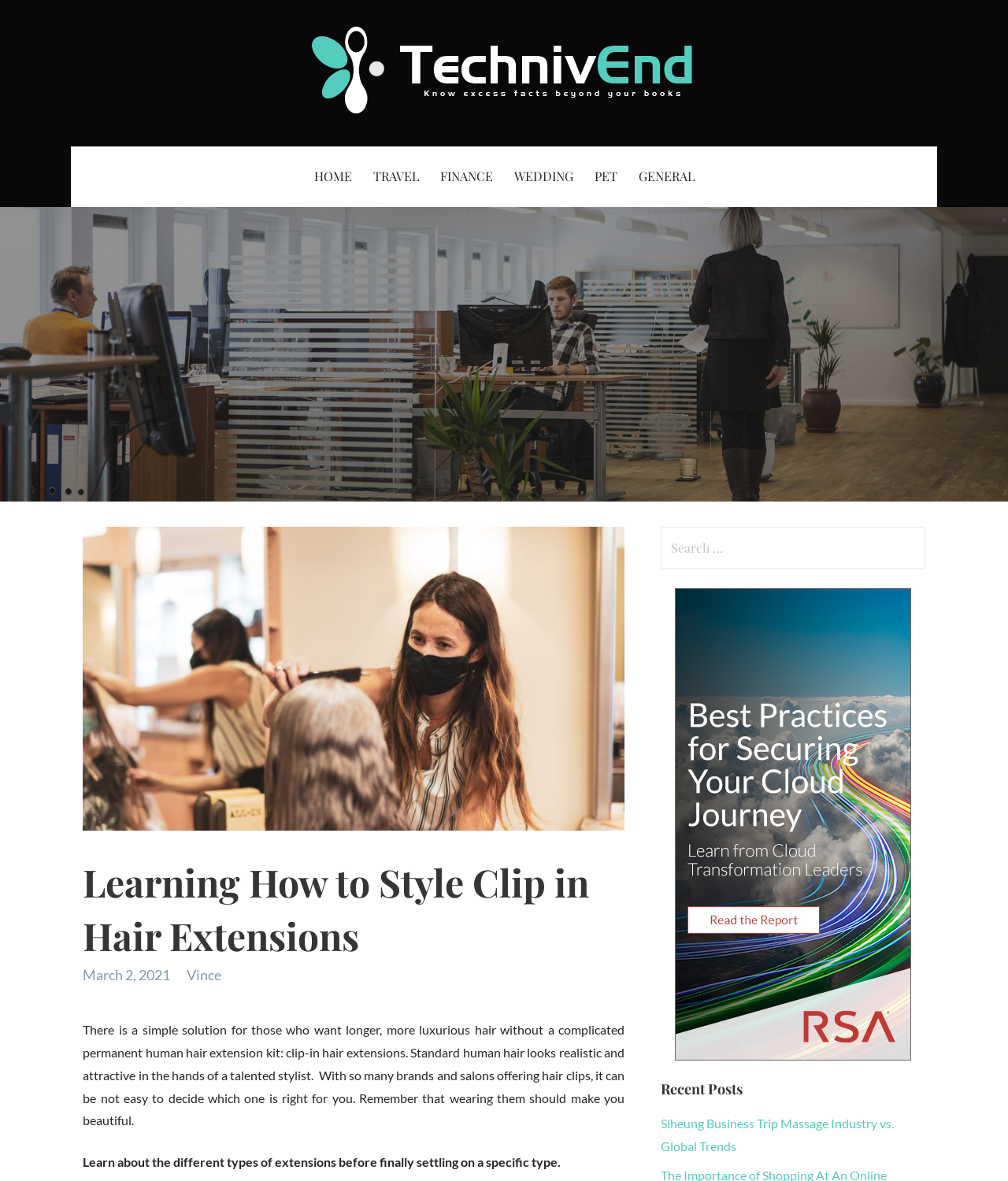Locate the bounding box coordinates for the element described below: "Wedding". The coordinates must be four float values between 0 and 1, formatted as [left, top, right, bottom].

[0.5, 0.124, 0.578, 0.175]